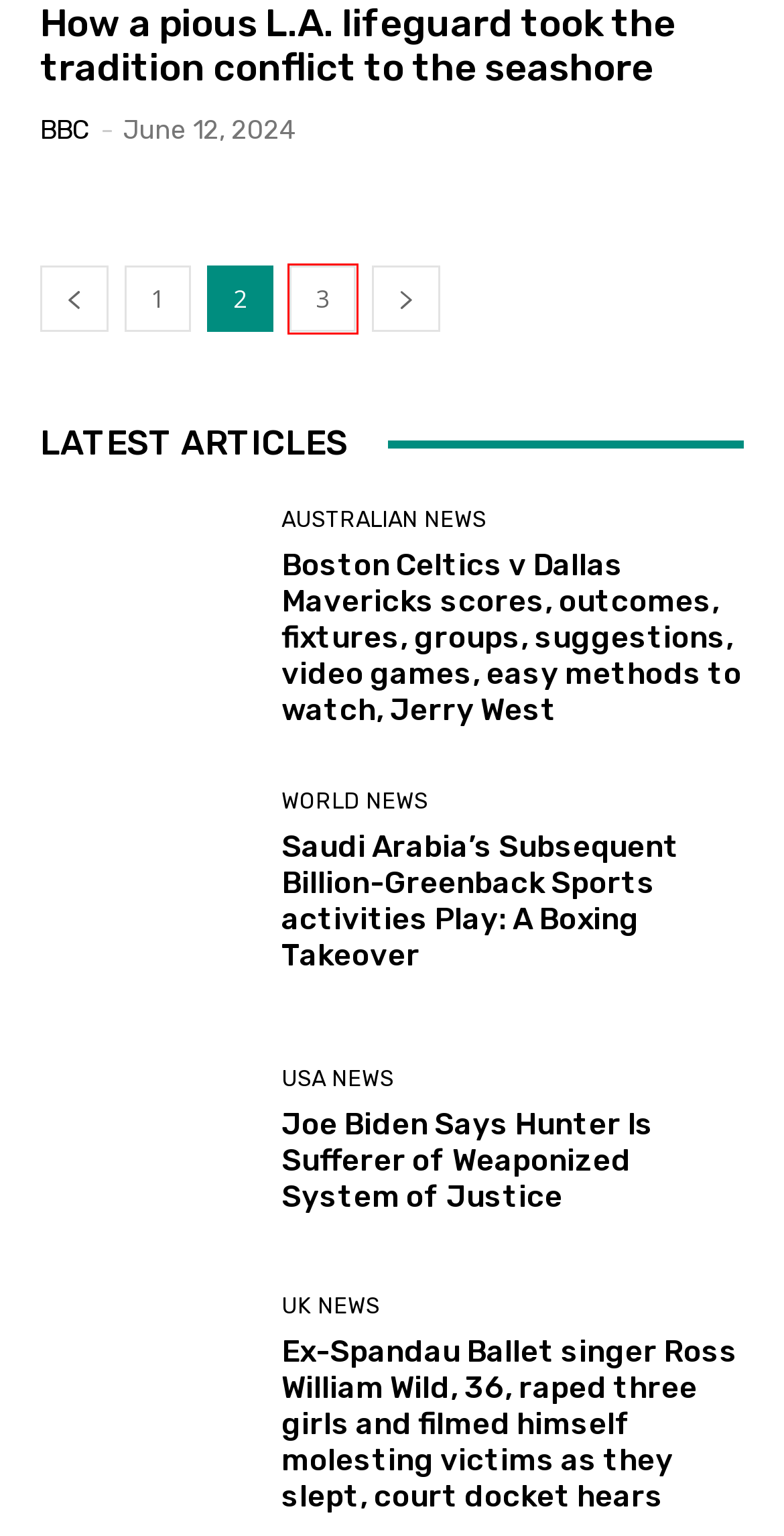You have received a screenshot of a webpage with a red bounding box indicating a UI element. Please determine the most fitting webpage description that matches the new webpage after clicking on the indicated element. The choices are:
A. UK News Archives - Bbcko
B. Opinion | Trump Would Be Lengthy Gone if Solely We May … - Bbcko
C. 'Welcome to Wrexham' follows Robert McElhenney's and Ryan Reynolds' soccer crew : NPR - Bbcko
D. Biden’s March-In ‘Rights’ Are One other Unlawful Authorities Steal - Bbcko
E. USA News Archives - Page 3 of 478 - Bbcko
F. How a pious L.A. lifeguard took the tradition conflict to the seashore - Bbcko
G. French News Archives - Bbcko
H. Saudi Arabia’s Subsequent Billion-Greenback Sports activities Play: A Boxing Takeover - Bbcko

E